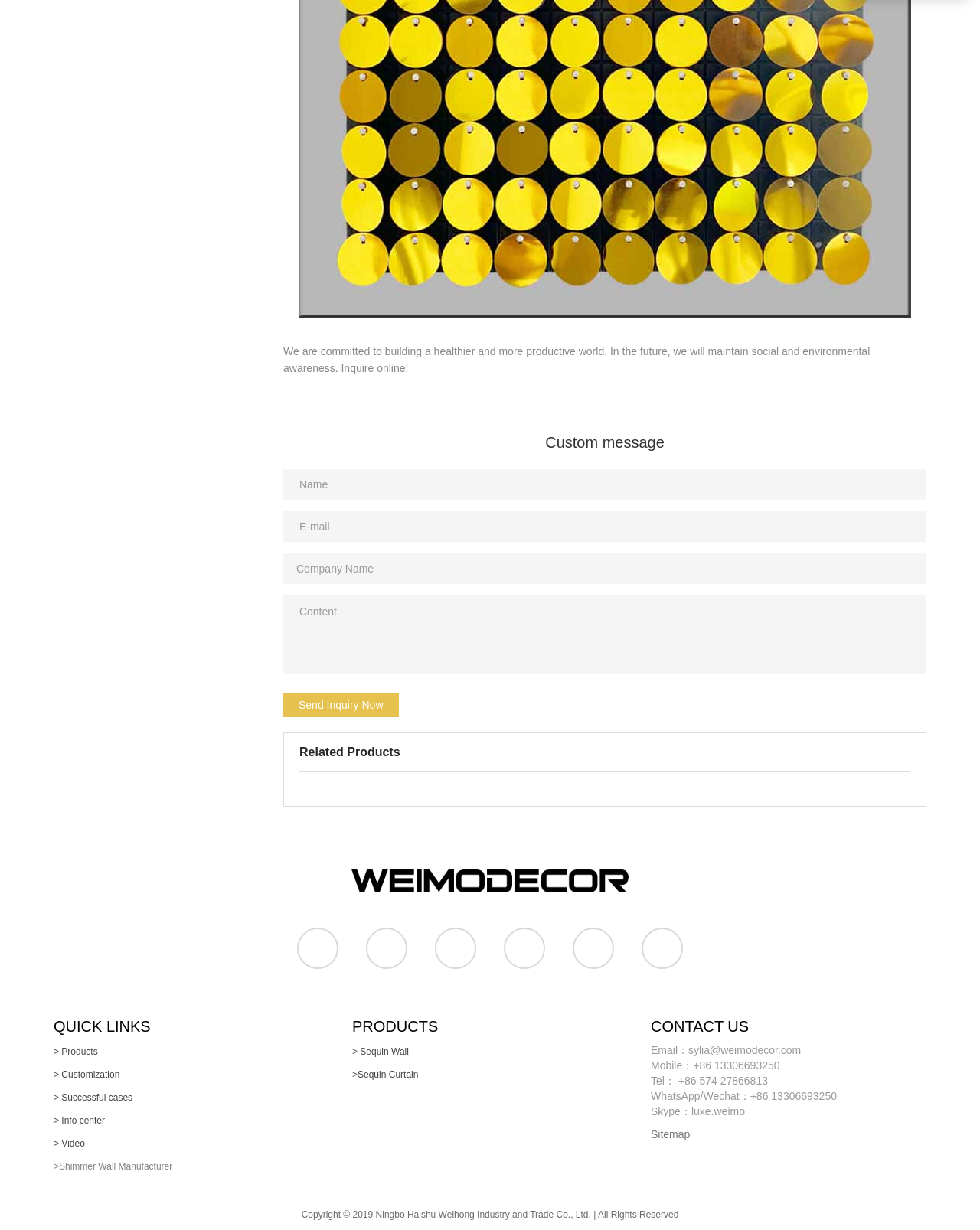Please find the bounding box coordinates of the element's region to be clicked to carry out this instruction: "Click Send Inquiry Now".

[0.289, 0.563, 0.407, 0.583]